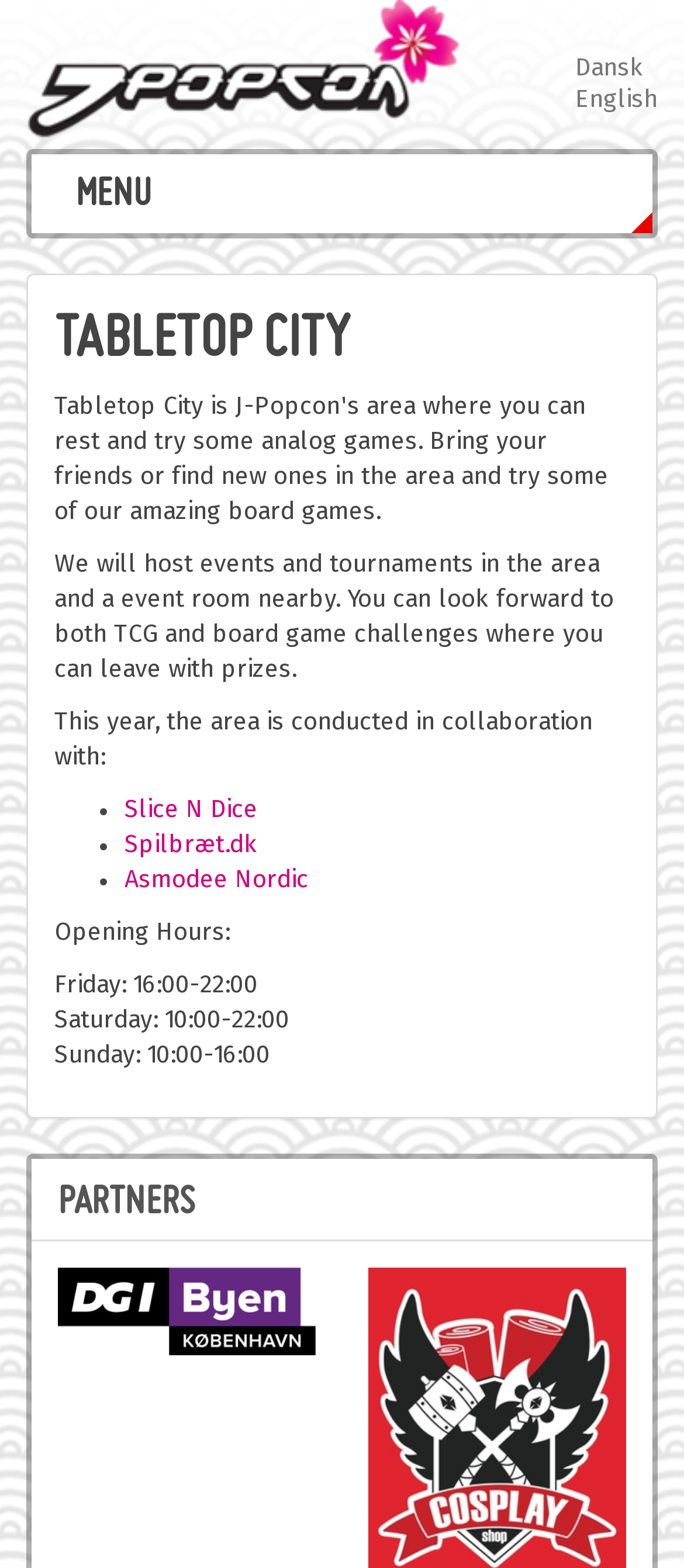Identify the bounding box of the UI element that matches this description: "Spilbræt.dk".

[0.182, 0.531, 0.377, 0.547]